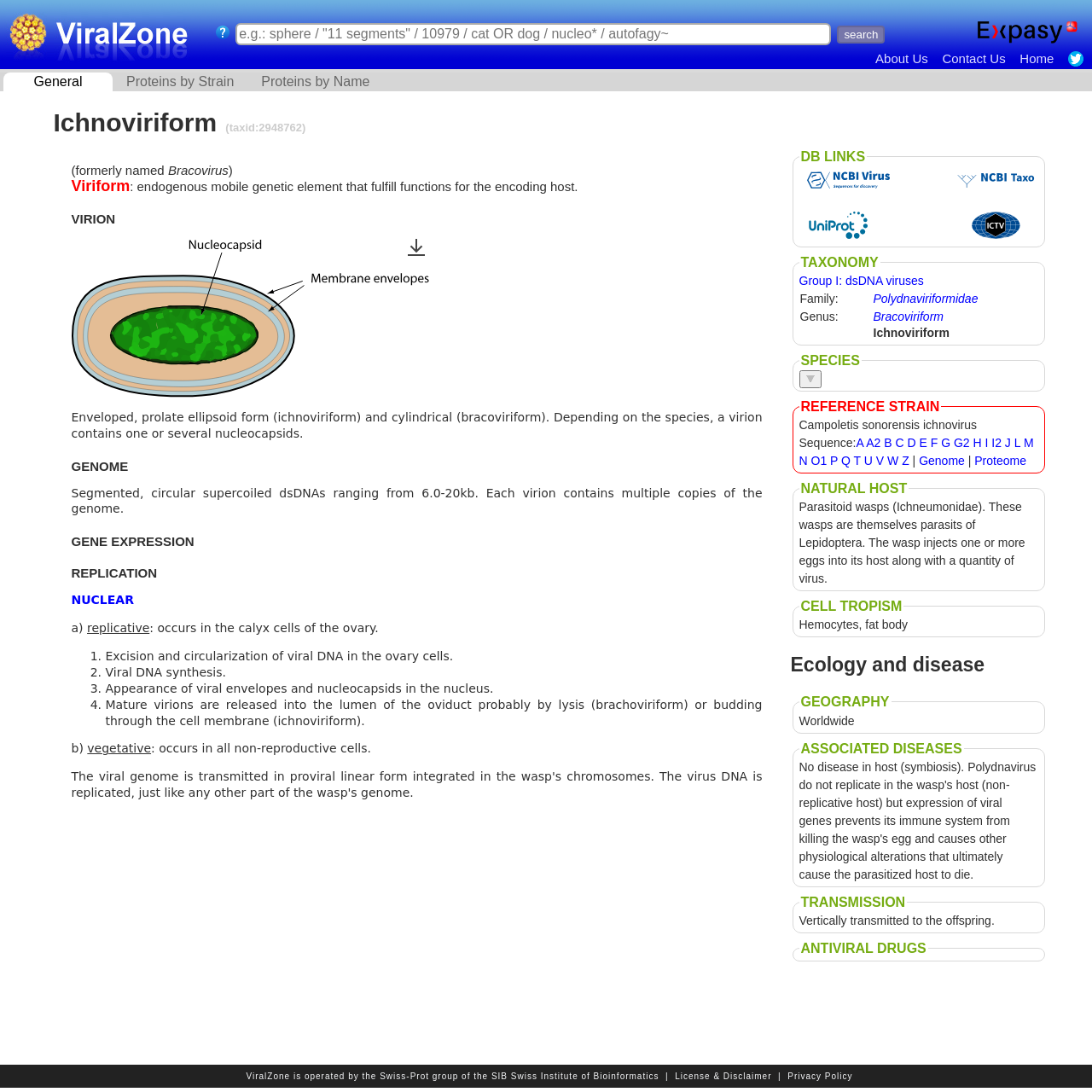How many links are there in the taxonomy section?
Look at the image and construct a detailed response to the question.

In the taxonomy section, there are two links: 'Group I: dsDNA viruses' and 'Polydnaviriformidae'. These links are part of the layout table and provide information about the taxonomy of the virus.